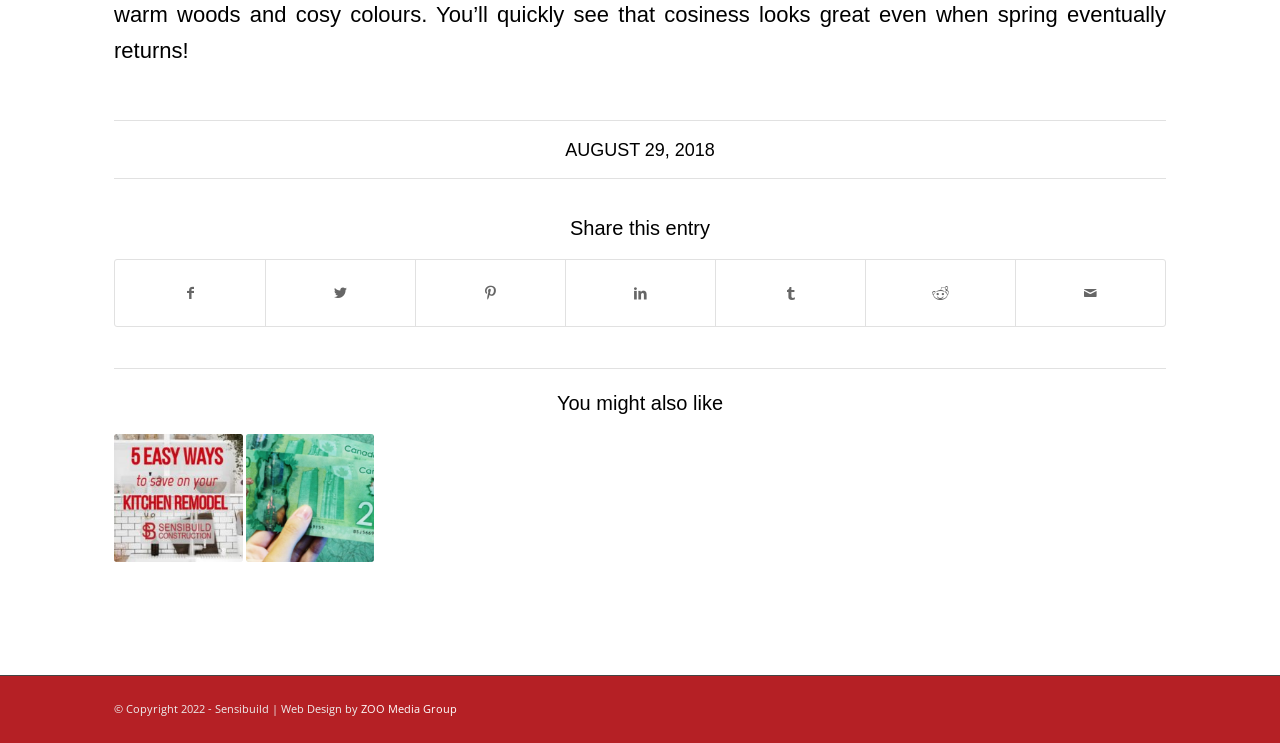Predict the bounding box coordinates of the UI element that matches this description: "parliamentary petition". The coordinates should be in the format [left, top, right, bottom] with each value between 0 and 1.

None